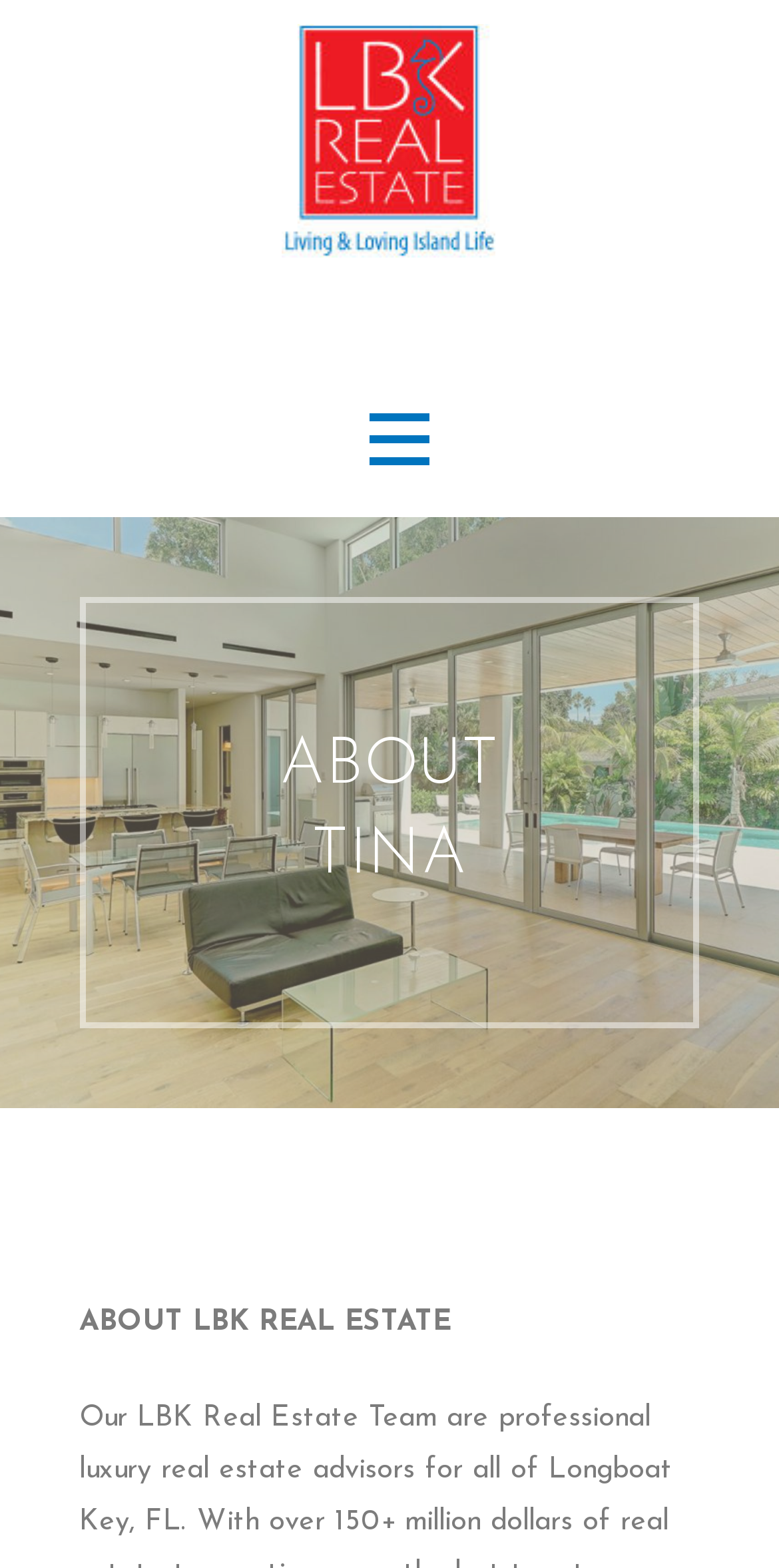Respond to the question below with a single word or phrase: What is the name of the real estate team?

LBK Real Estate Team